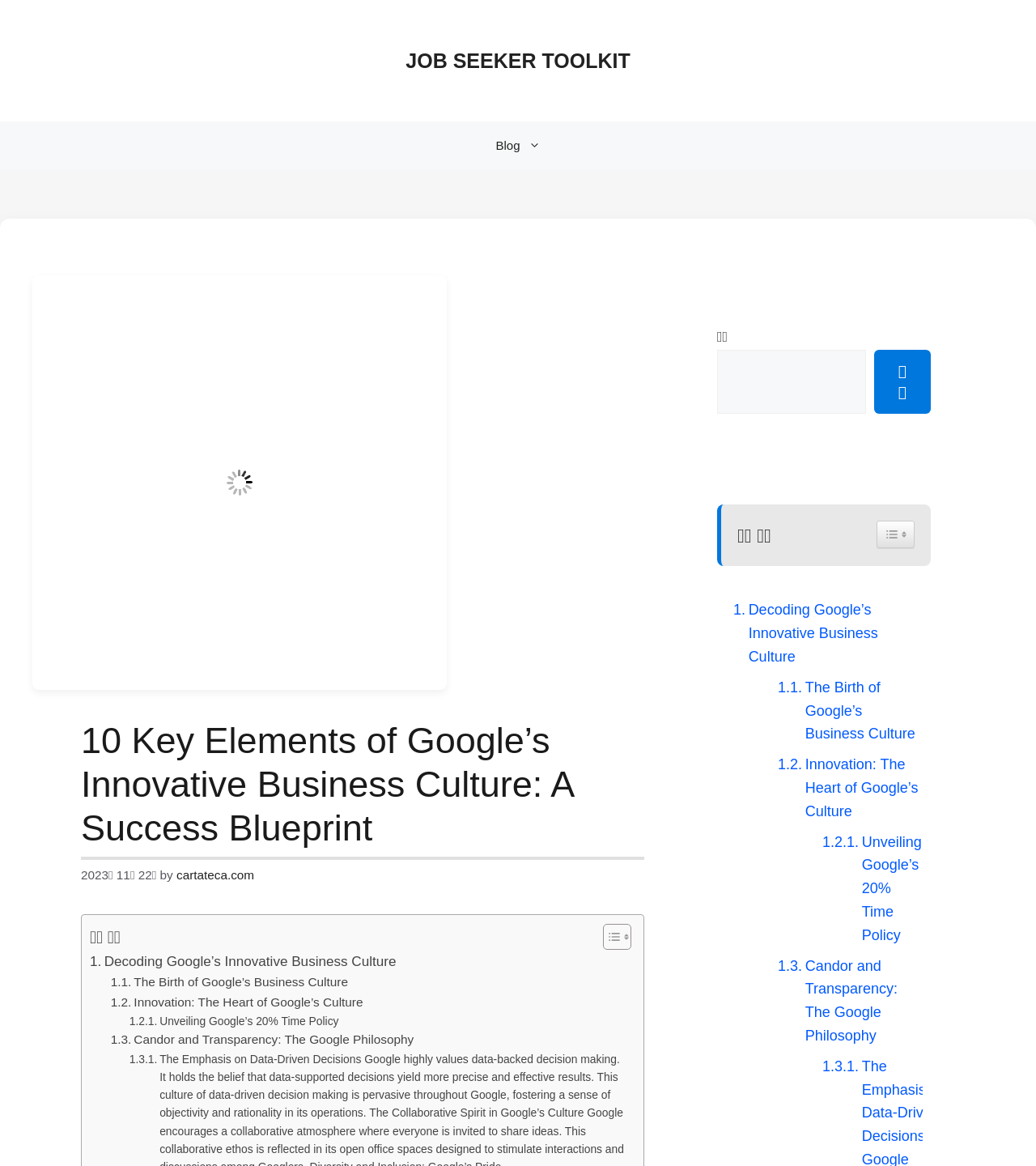Kindly determine the bounding box coordinates for the clickable area to achieve the given instruction: "Explore the job seeker toolkit".

[0.392, 0.042, 0.608, 0.062]